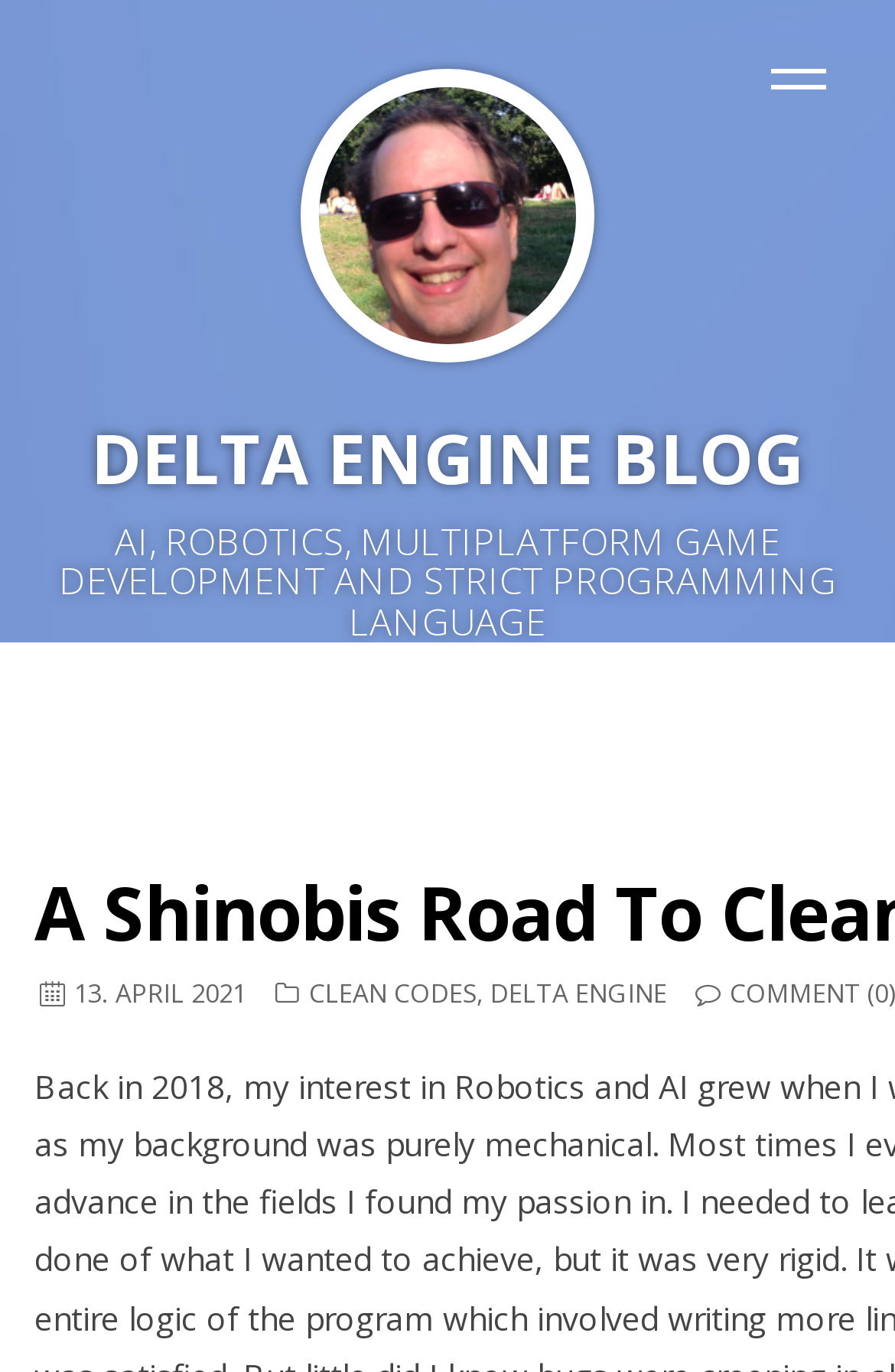What is the name of the programming language mentioned?
Using the image as a reference, answer with just one word or a short phrase.

Strict